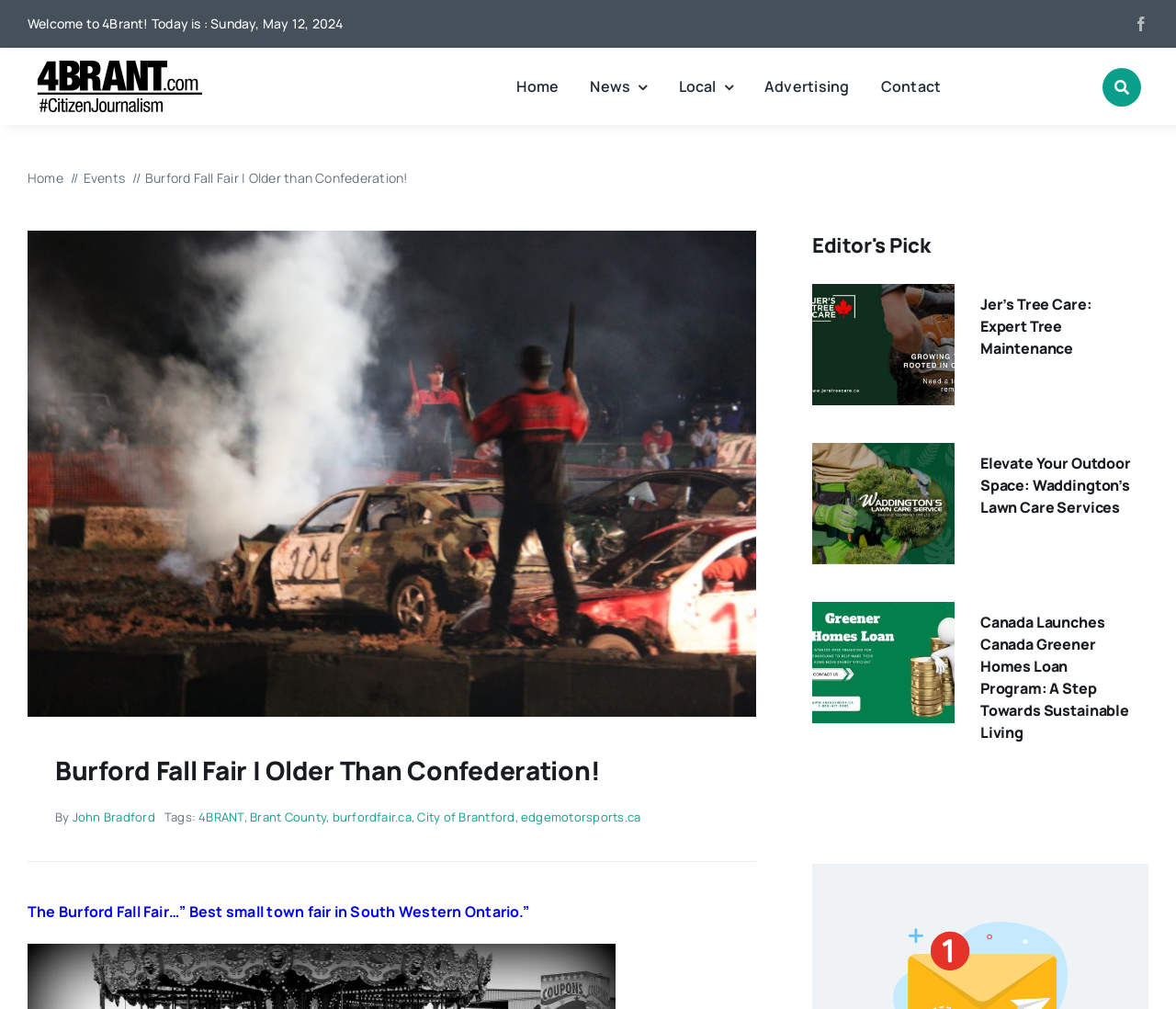Refer to the image and provide an in-depth answer to the question:
What is the current date?

The current date can be found in the static text element at the top of the webpage, which says 'Welcome to 4Brant! Today is : Sunday, May 12, 2024'.